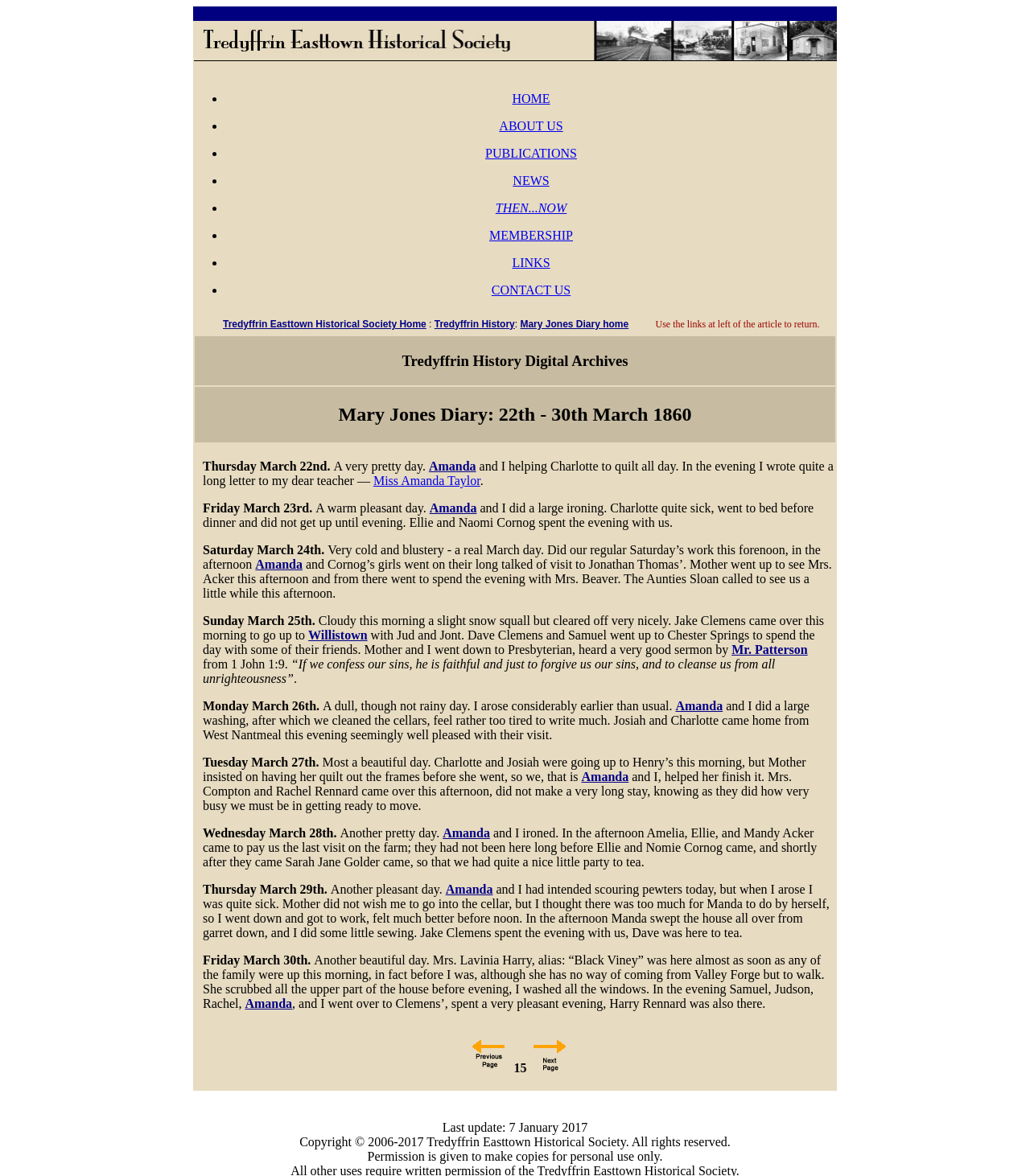Identify the bounding box coordinates for the UI element that matches this description: "Sign up".

None